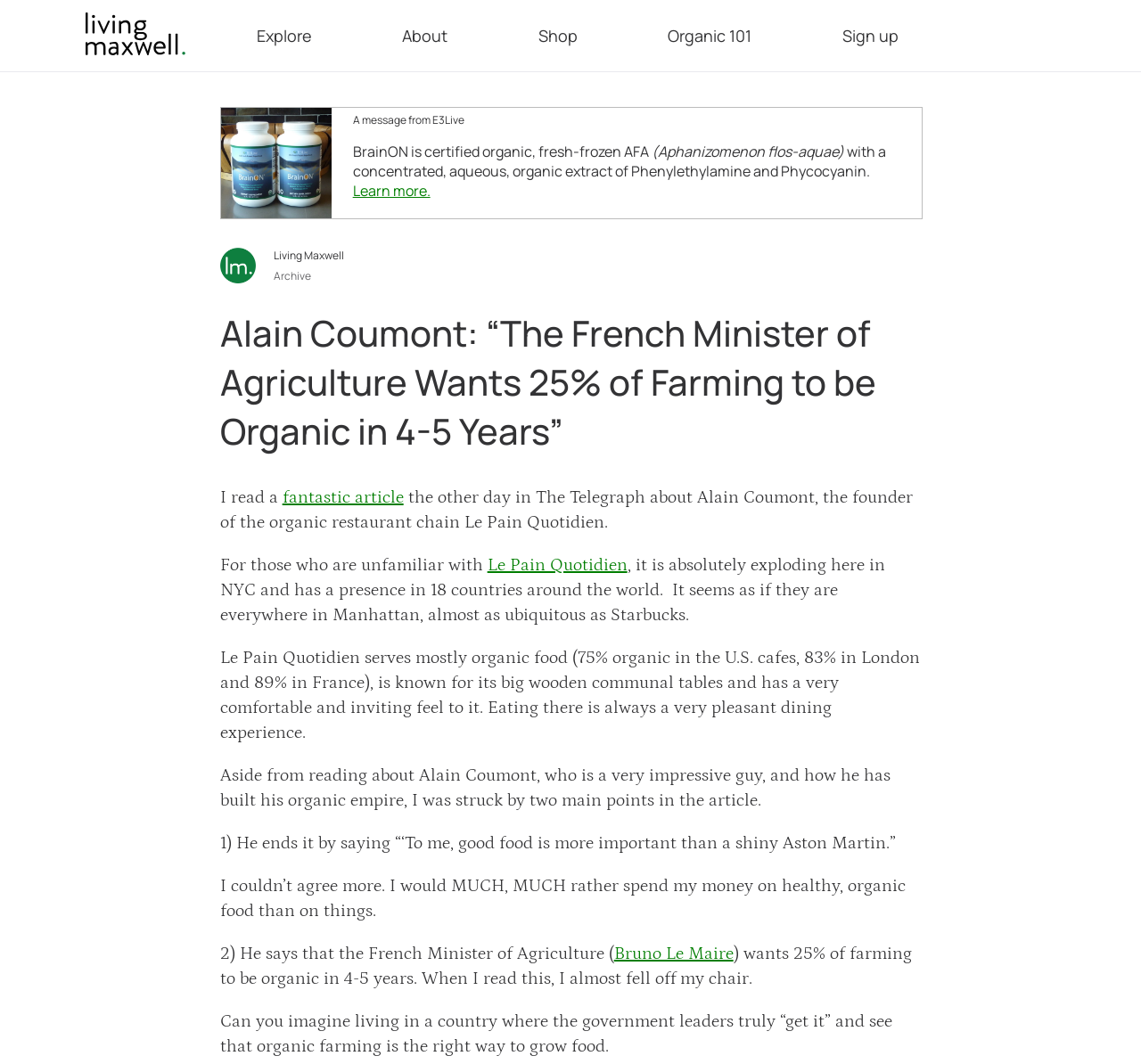Provide the bounding box for the UI element matching this description: "Shop".

[0.472, 0.023, 0.506, 0.044]